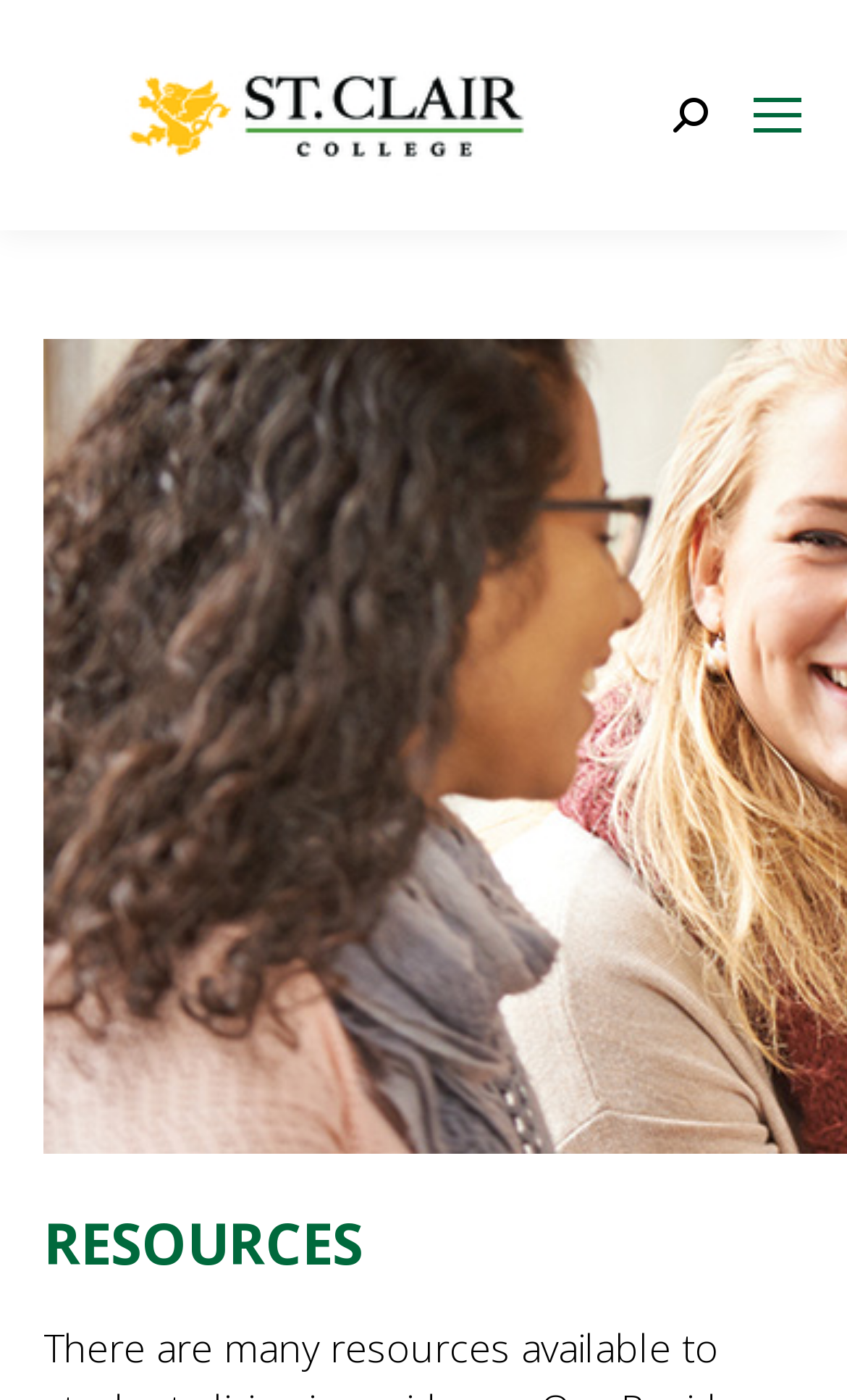Based on the provided description, "parent_node: Search:", find the bounding box of the corresponding UI element in the screenshot.

[0.795, 0.07, 0.836, 0.095]